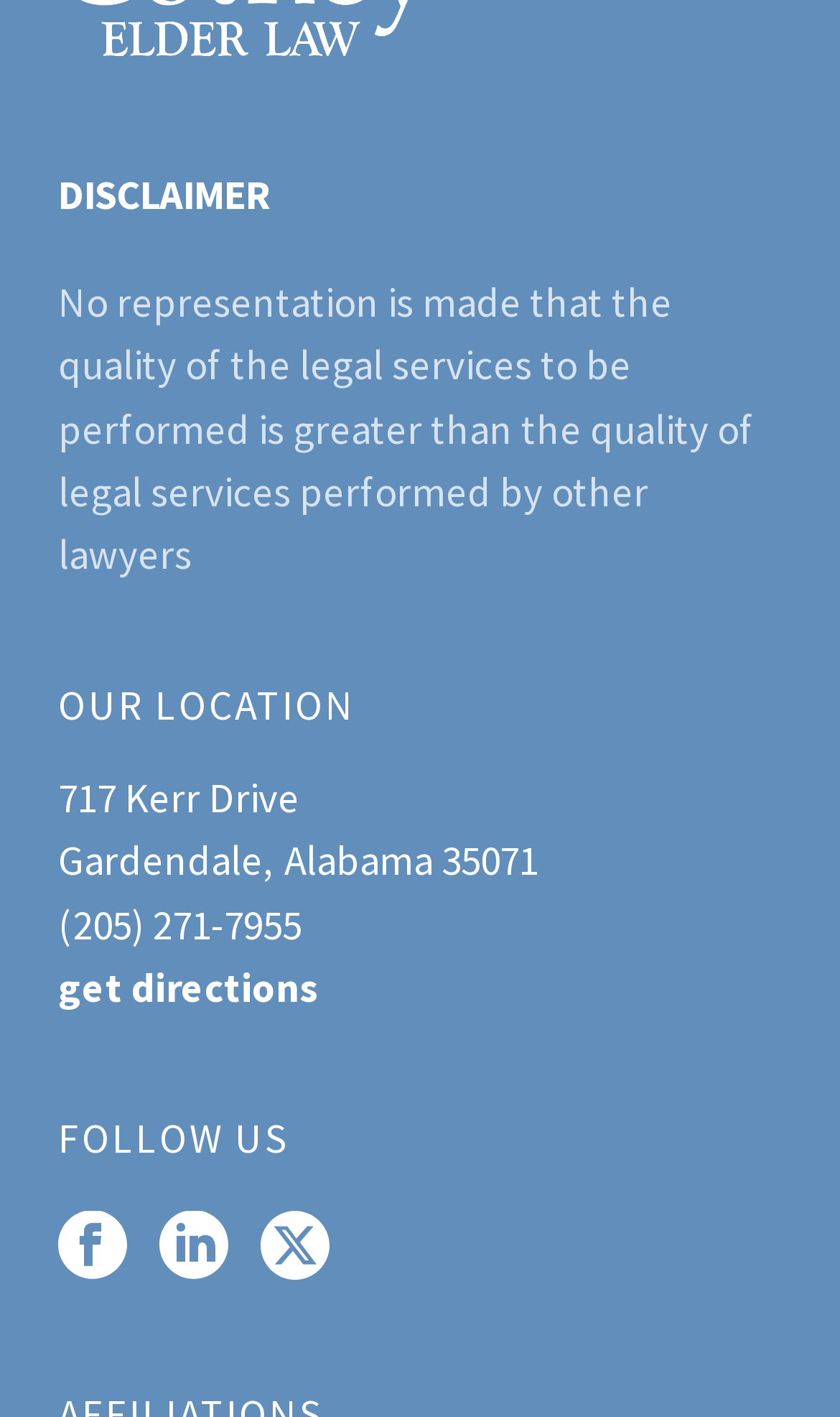Provide a single word or phrase to answer the given question: 
What social media platforms can you follow the law office on?

Facebook, LinkedIn, Twitter